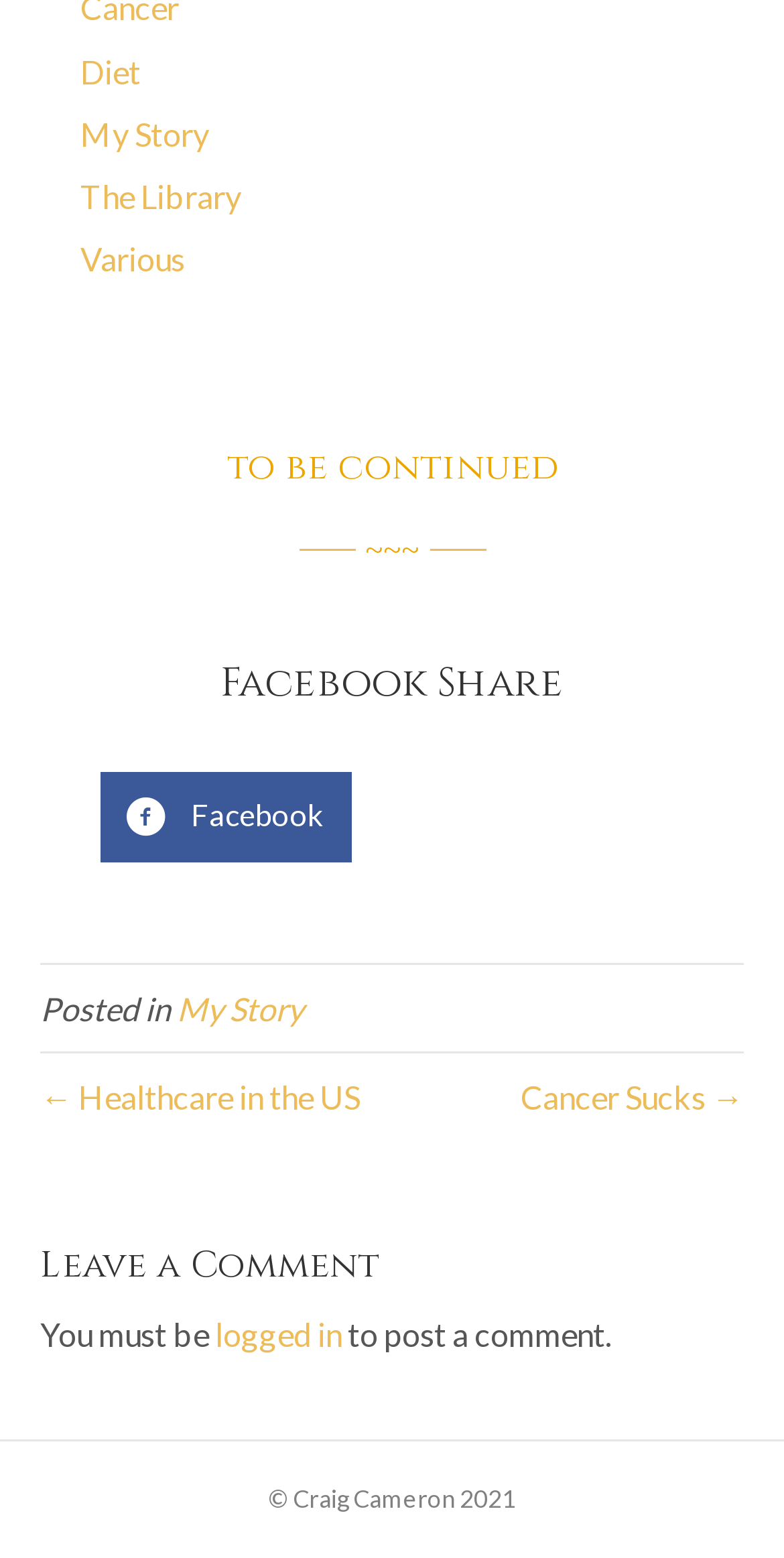Show the bounding box coordinates of the region that should be clicked to follow the instruction: "Read My Story."

[0.103, 0.073, 0.267, 0.098]